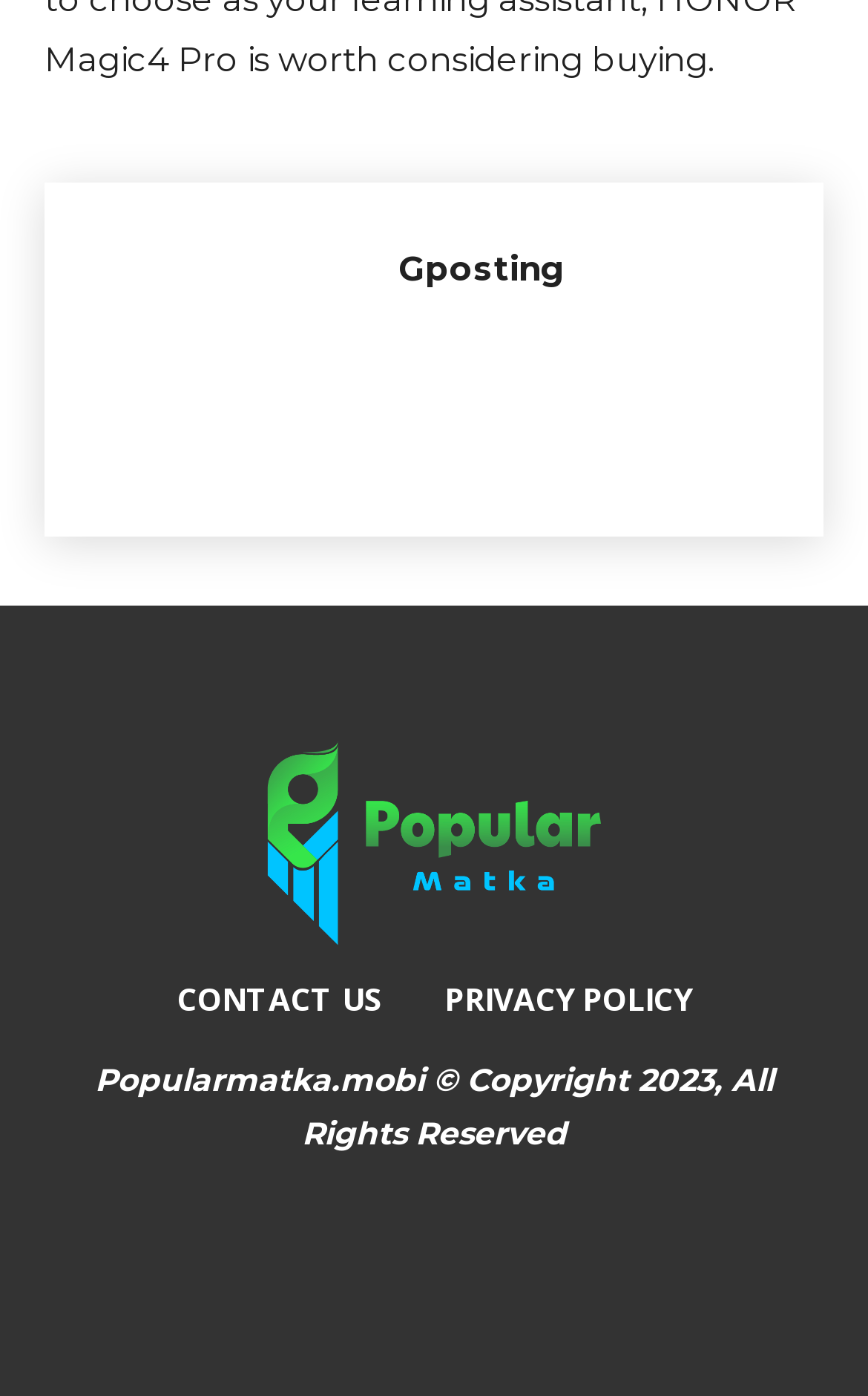Please provide a one-word or phrase answer to the question: 
How many links are there in the footer?

3